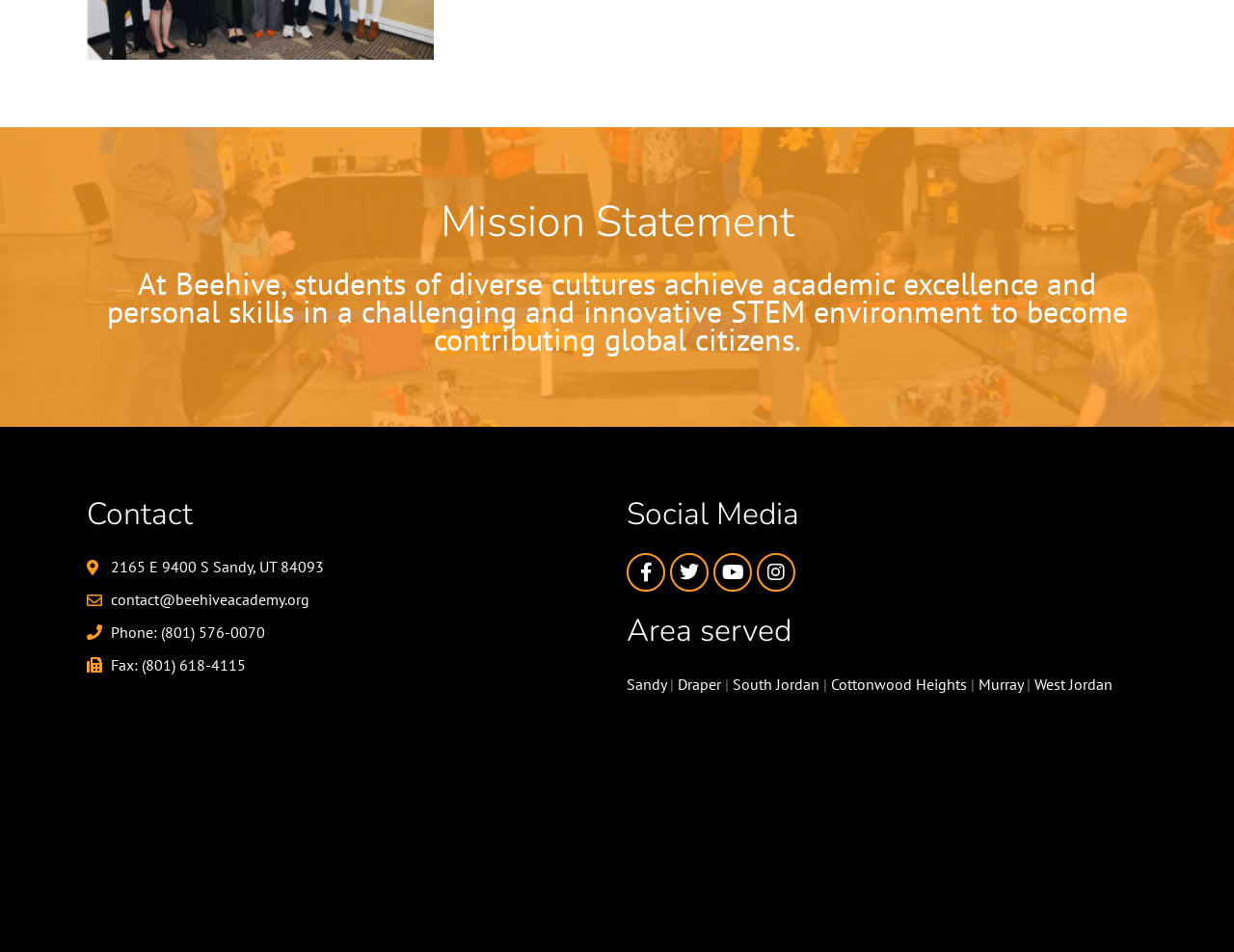Identify the bounding box coordinates for the UI element described by the following text: "Axial Wall Mount Fans". Provide the coordinates as four float numbers between 0 and 1, in the format [left, top, right, bottom].

None